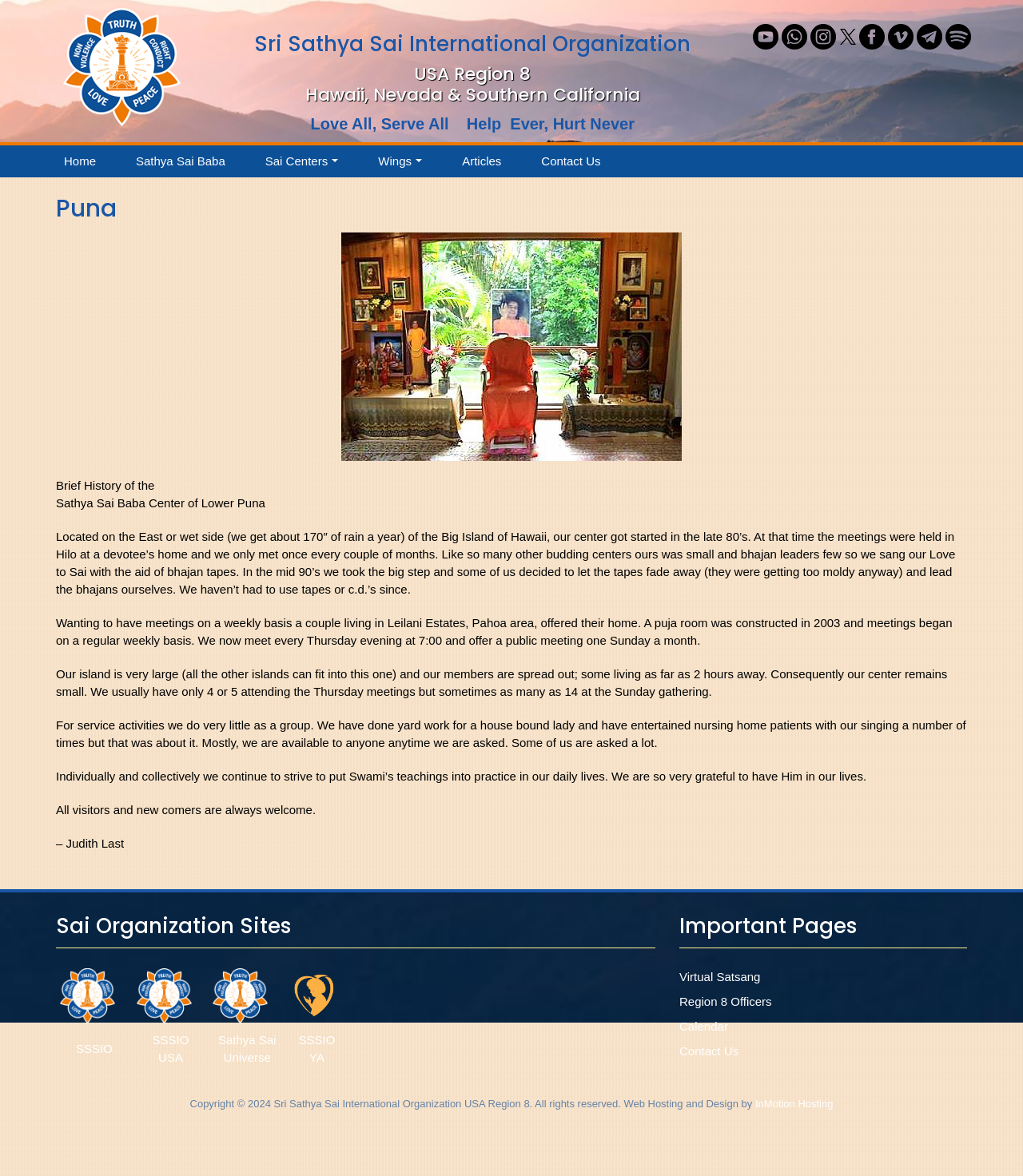Determine the bounding box coordinates of the clickable area required to perform the following instruction: "Read the article about Puna". The coordinates should be represented as four float numbers between 0 and 1: [left, top, right, bottom].

[0.055, 0.164, 0.945, 0.755]